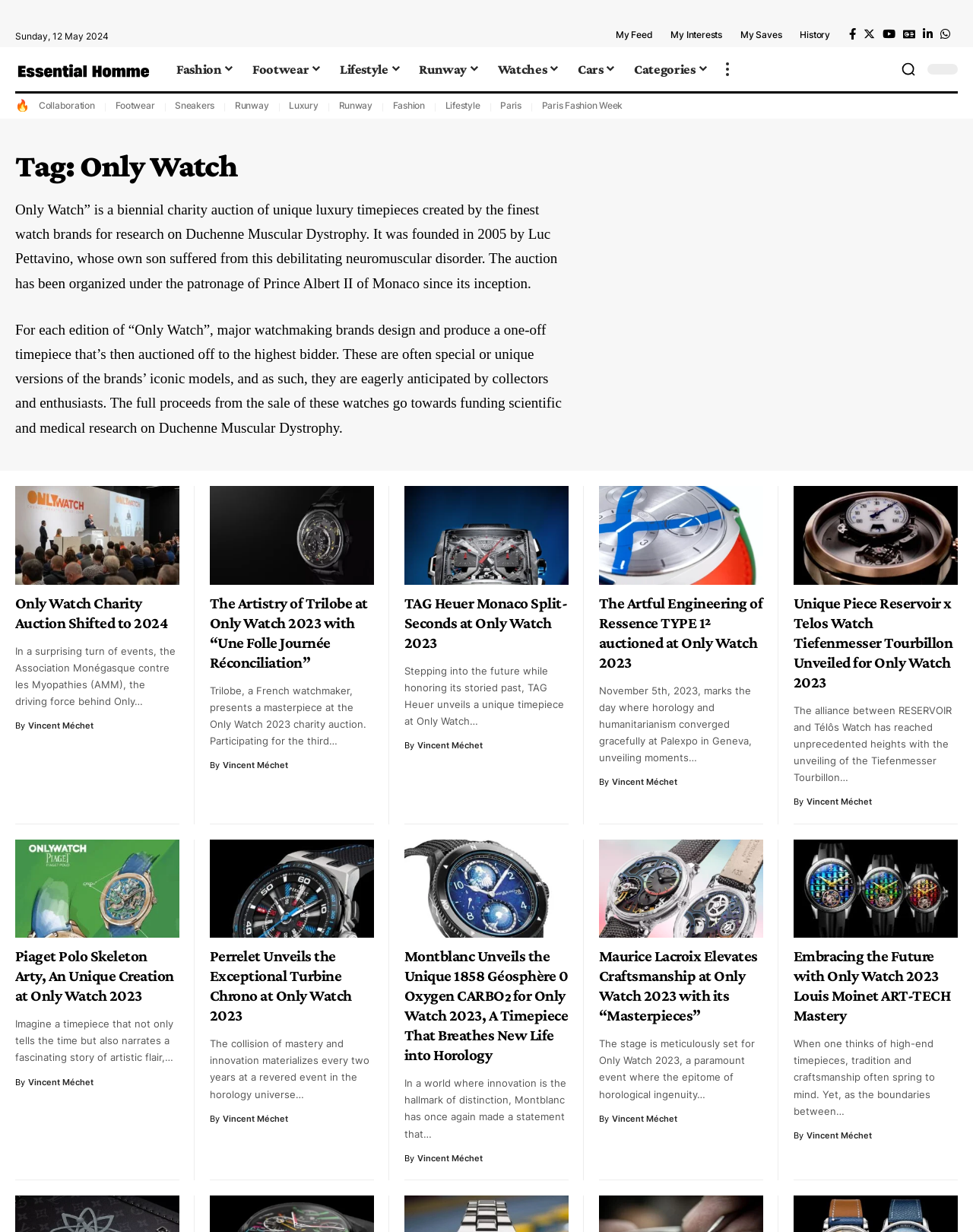Identify the bounding box coordinates necessary to click and complete the given instruction: "Explore the 'Watches' category".

[0.502, 0.042, 0.584, 0.071]